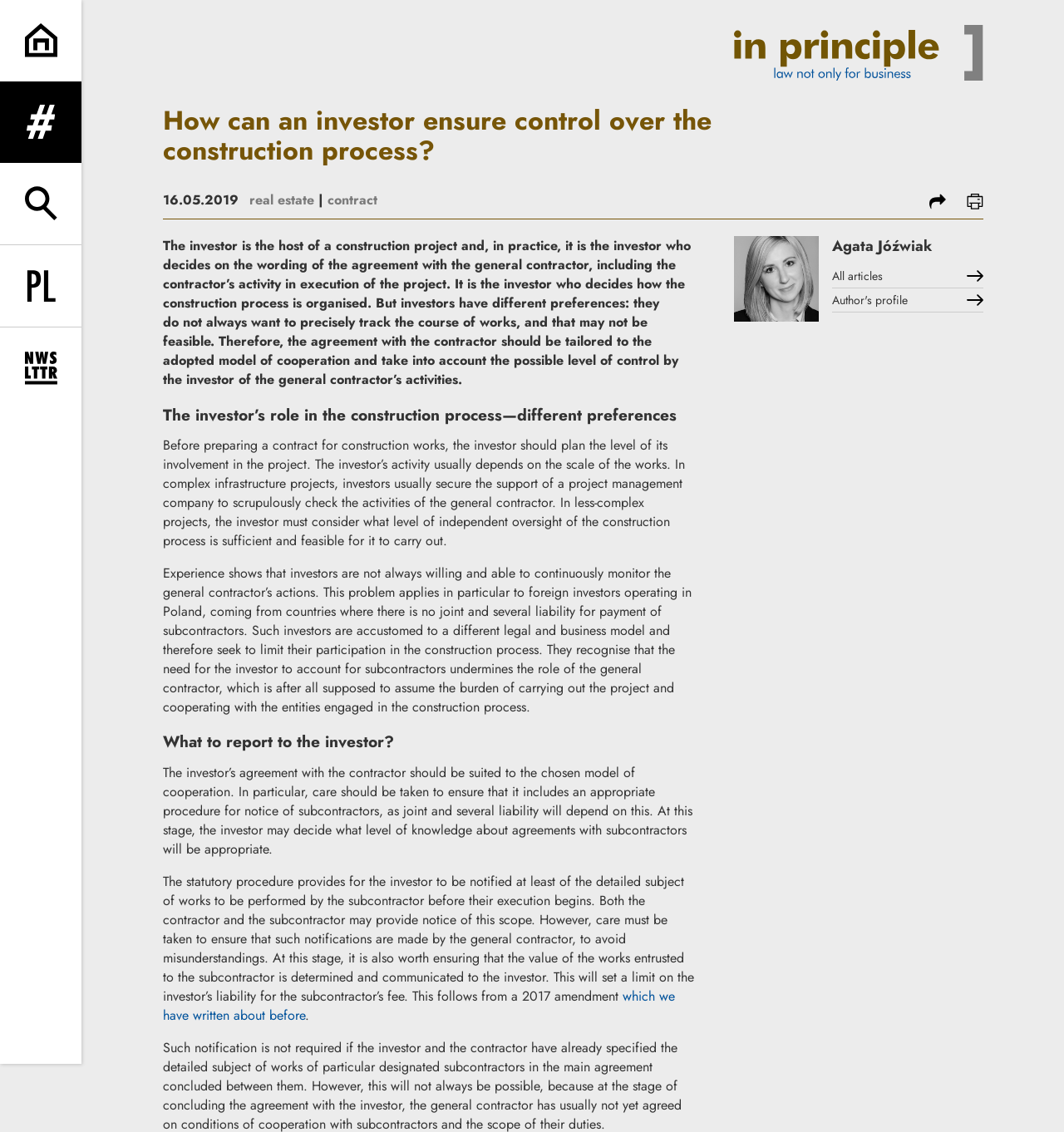Determine the bounding box coordinates of the section to be clicked to follow the instruction: "Read article by Agata Jóźwiak". The coordinates should be given as four float numbers between 0 and 1, formatted as [left, top, right, bottom].

[0.69, 0.209, 0.77, 0.284]